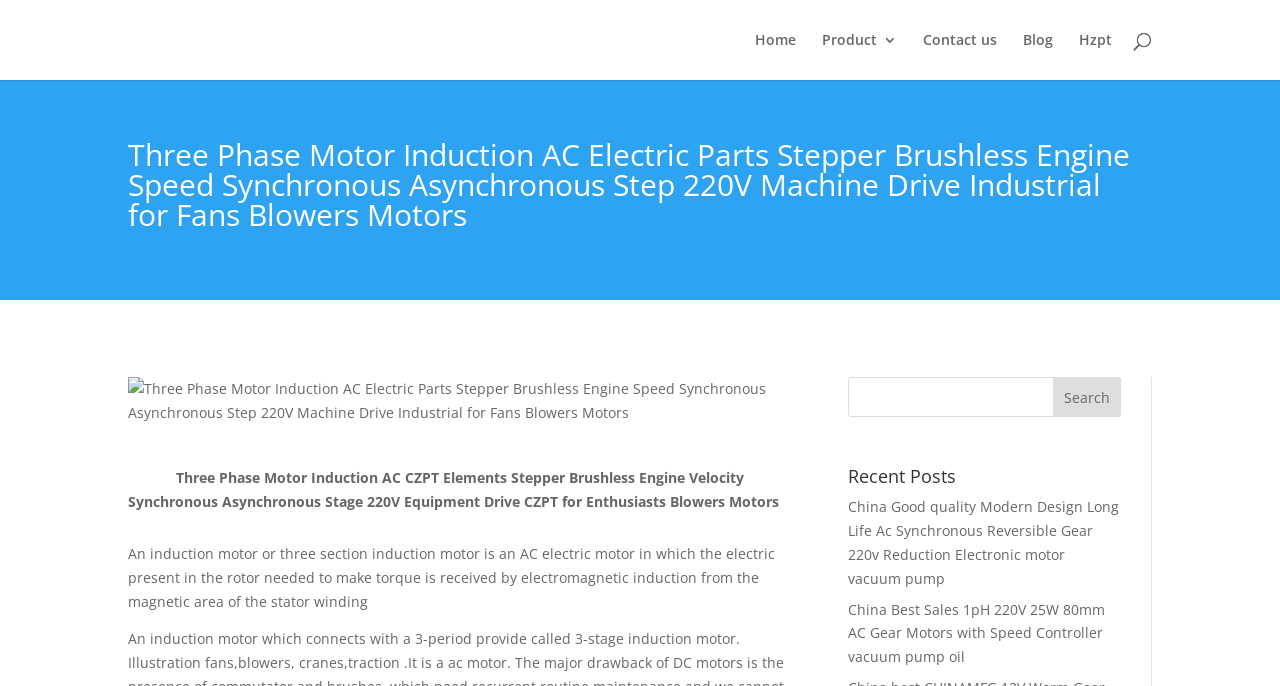Give the bounding box coordinates for this UI element: "Product". The coordinates should be four float numbers between 0 and 1, arranged as [left, top, right, bottom].

[0.642, 0.048, 0.701, 0.117]